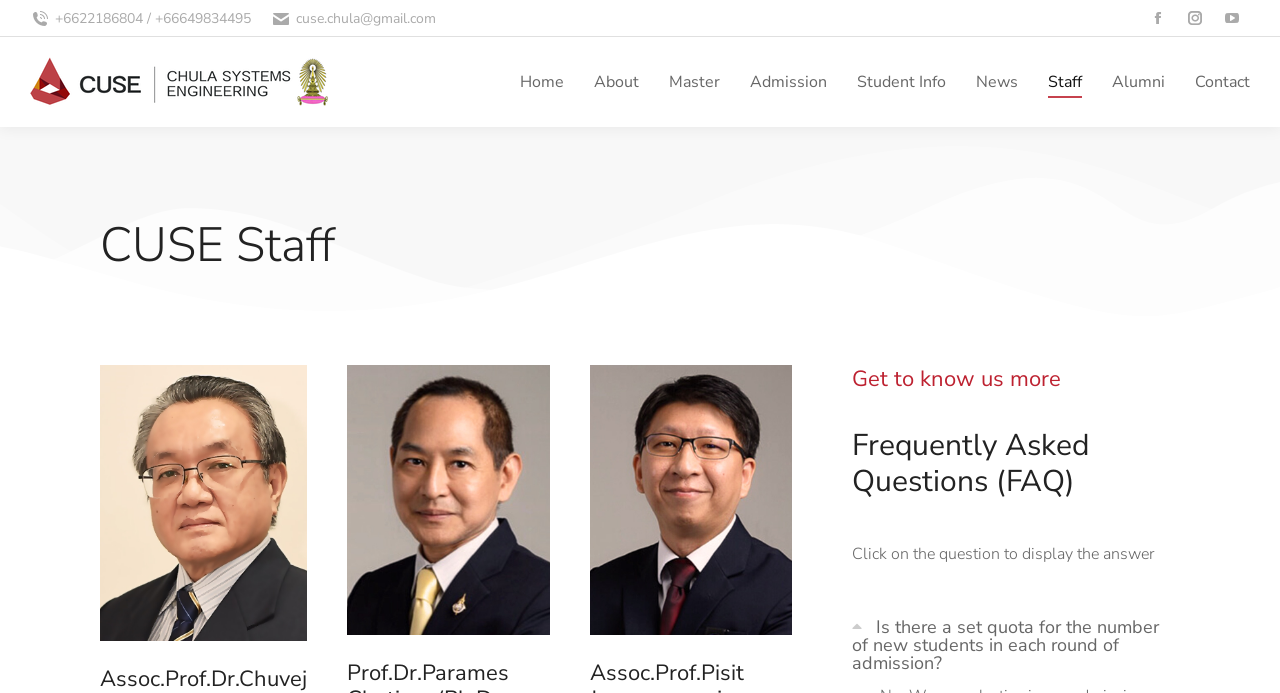What social media platforms does Chula Systems Engineering have?
Please provide a comprehensive and detailed answer to the question.

The social media links are located at the top right corner of the webpage, represented by their respective icons.